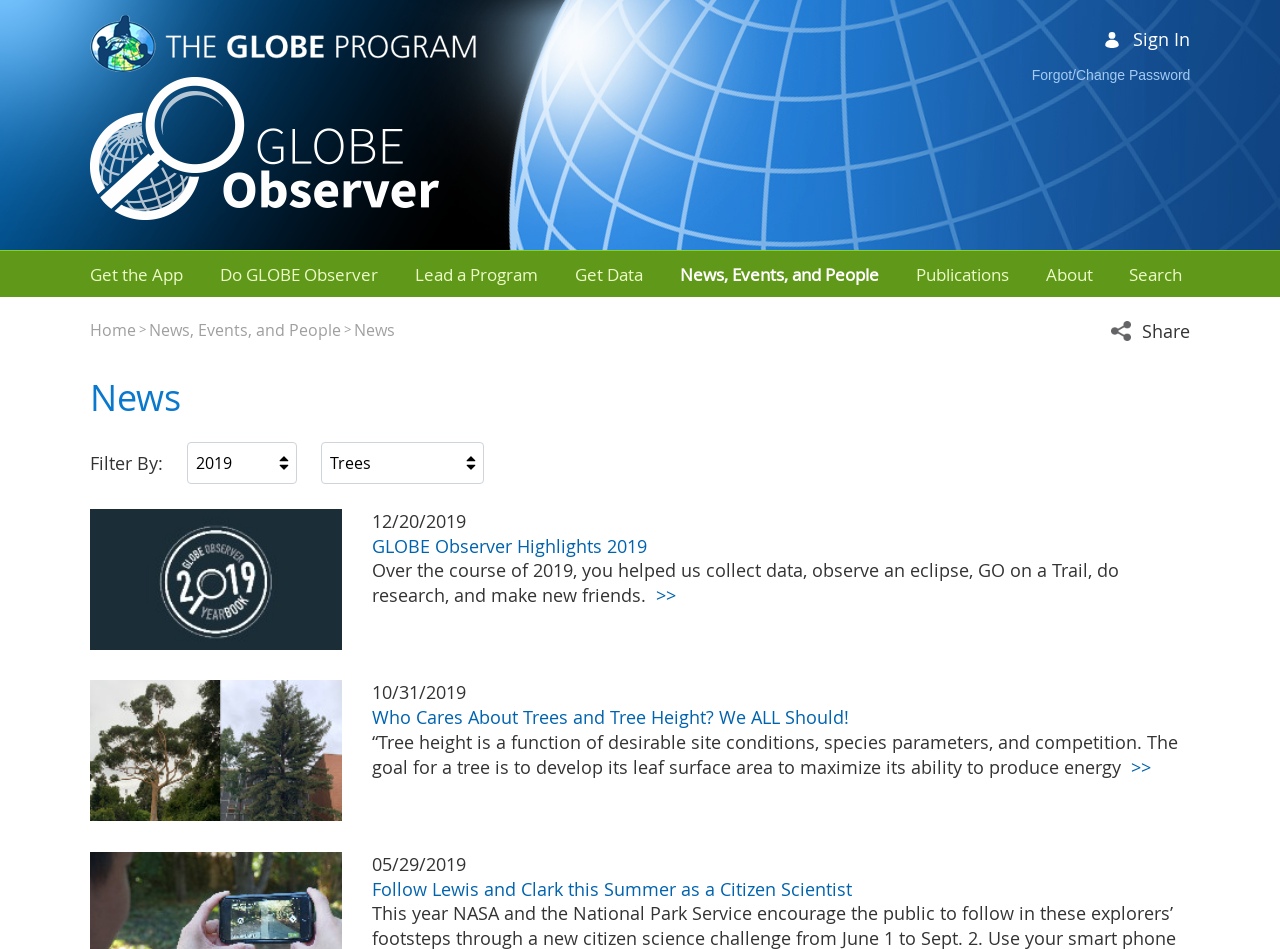Locate the bounding box coordinates of the element you need to click to accomplish the task described by this instruction: "Click the Globe Logo".

[0.07, 0.063, 0.376, 0.089]